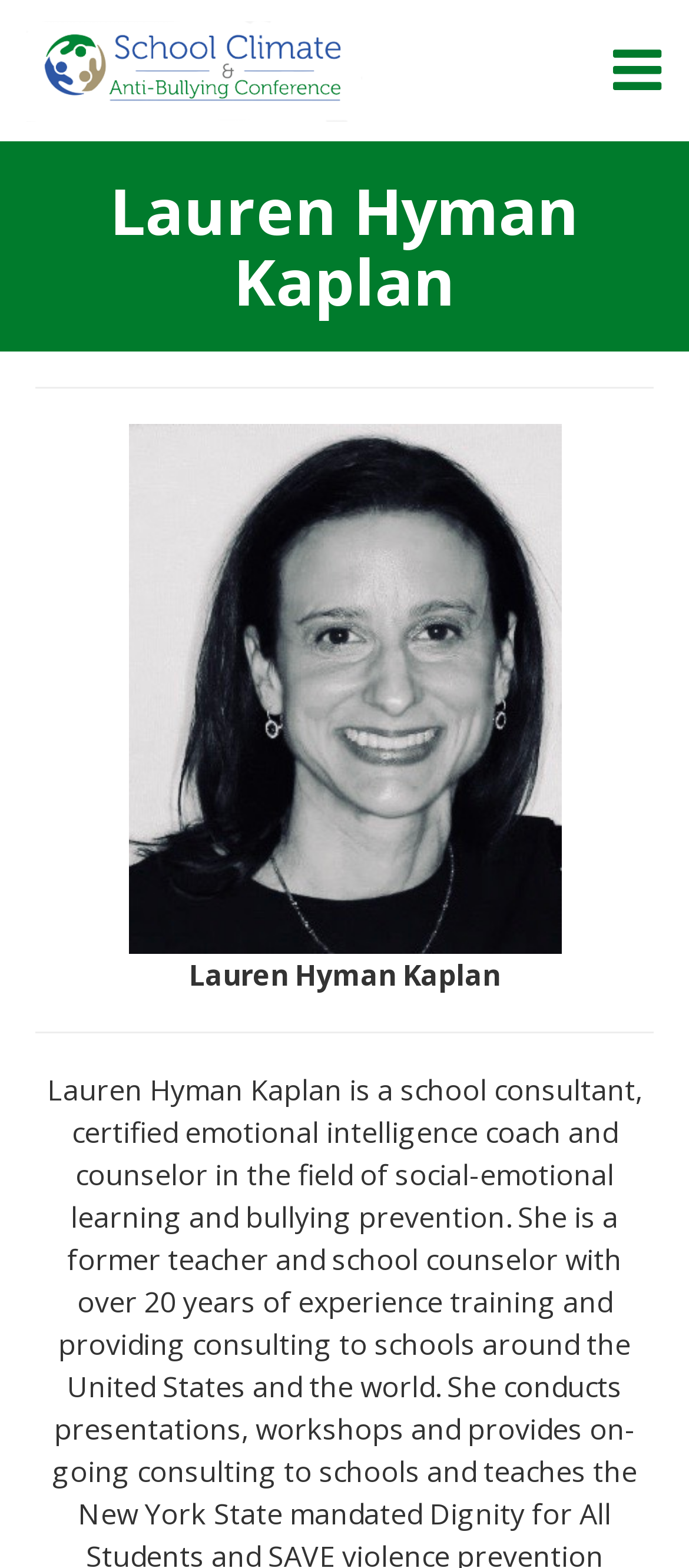Convey a detailed summary of the webpage, mentioning all key elements.

The webpage is about Lauren Hyman Kaplan, a school consultant, certified emotional intelligence coach, and counselor specializing in social-emotional learning and bullying prevention. 

At the top of the page, there is a large heading that reads "School Climate & Anti-Bullying Conference" with a link to the same title. Below this heading, there is a navigation menu with five links: "HOME", "ABOUT", "REGISTER", "CONTACT US", and "CALL FOR PROPOSAL". The "ABOUT" and "REGISTER" links have dropdown menus.

Further down the page, there is a prominent heading with Lauren Hyman Kaplan's name. Two horizontal separators are placed above and below this heading, dividing the page into sections.